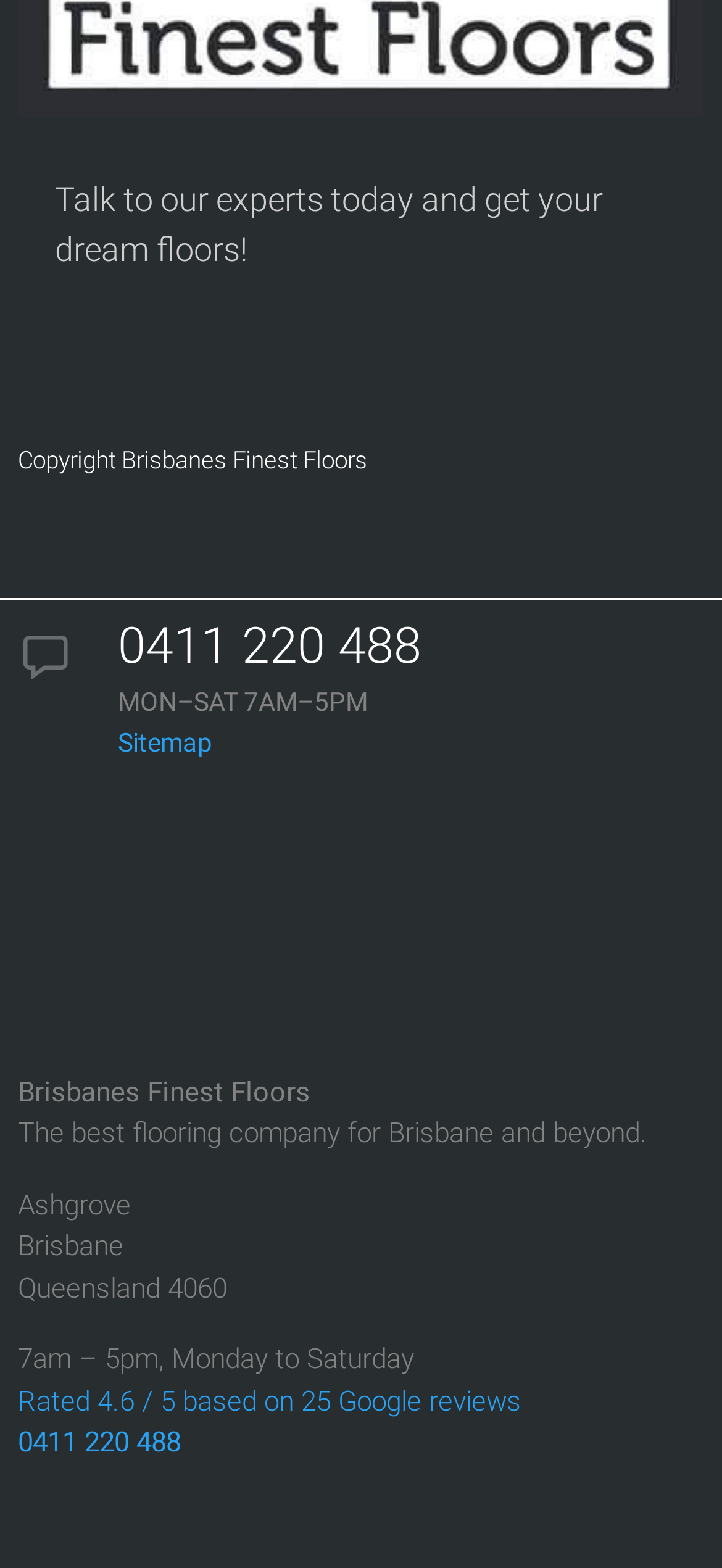What is the company's name?
Give a single word or phrase answer based on the content of the image.

Brisbanes Finest Floors